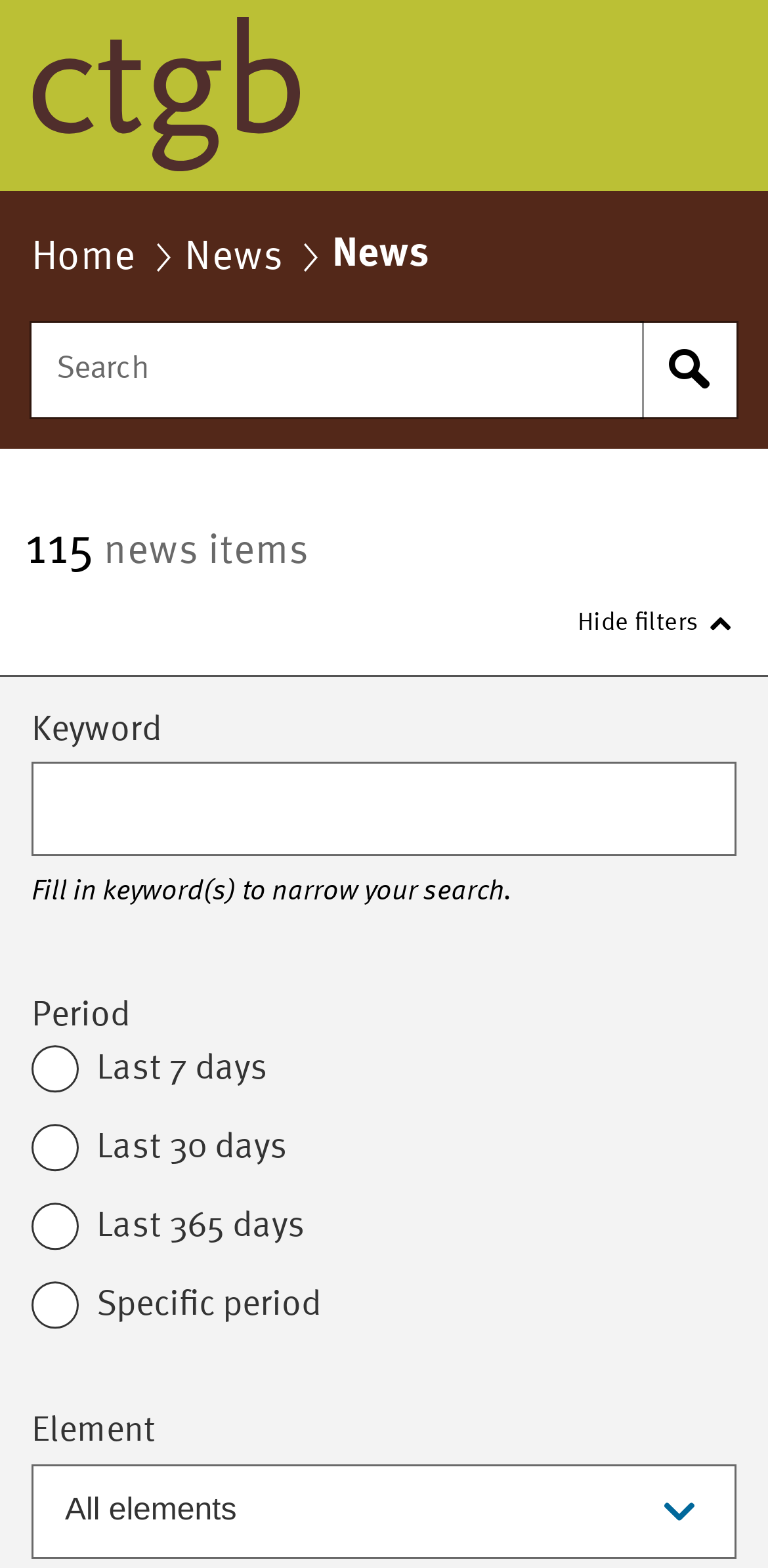Identify the bounding box for the given UI element using the description provided. Coordinates should be in the format (top-left x, top-left y, bottom-right x, bottom-right y) and must be between 0 and 1. Here is the description: parent_node: Go to content

[0.0, 0.0, 1.0, 0.122]